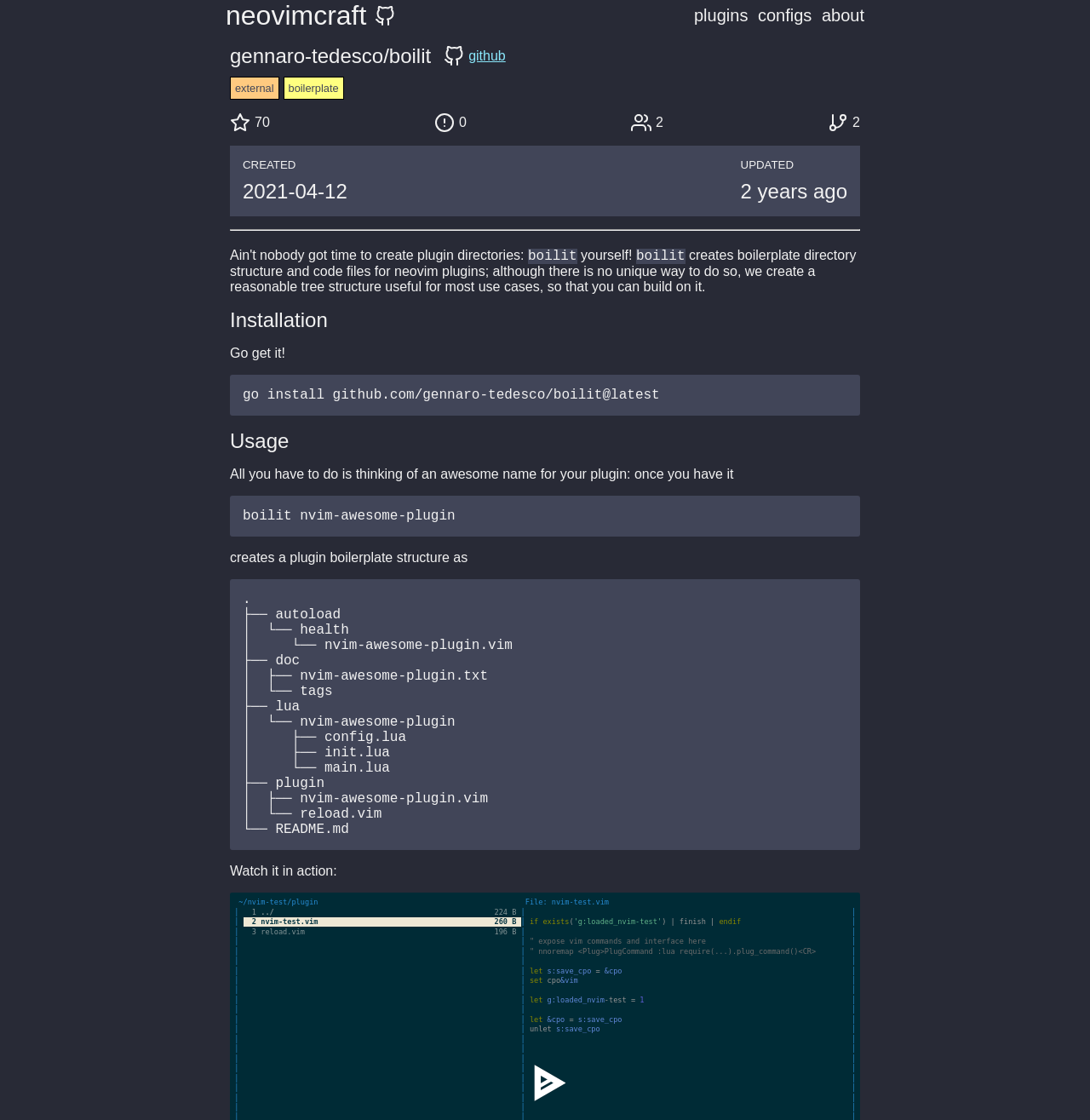Find the coordinates for the bounding box of the element with this description: "neovimcraft".

[0.207, 0.0, 0.336, 0.028]